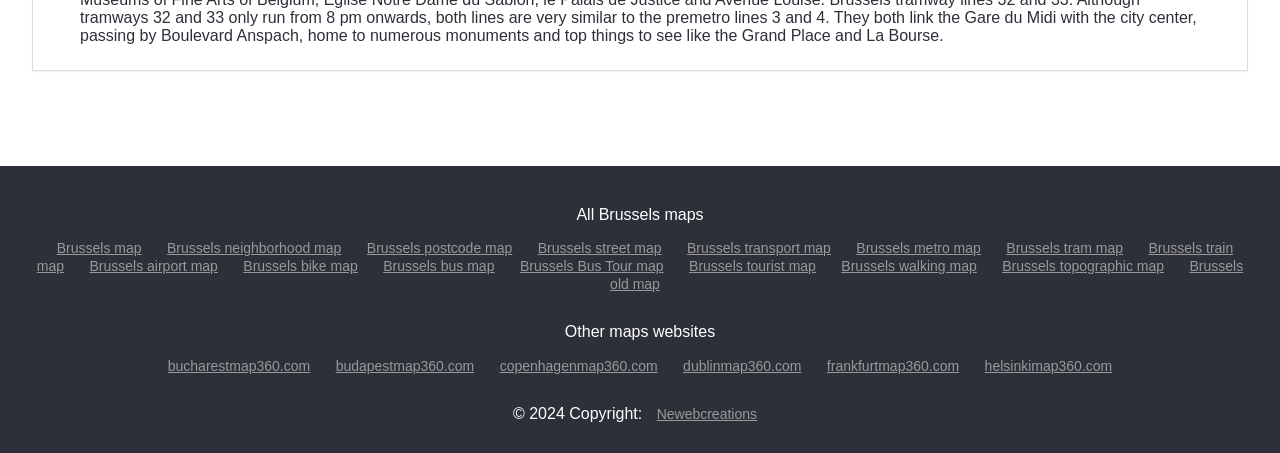Refer to the image and offer a detailed explanation in response to the question: What is the name of the company that owns the copyright?

Next to the copyright year, I found a link to a company called Newebcreations, which suggests that it is the owner of the copyright.